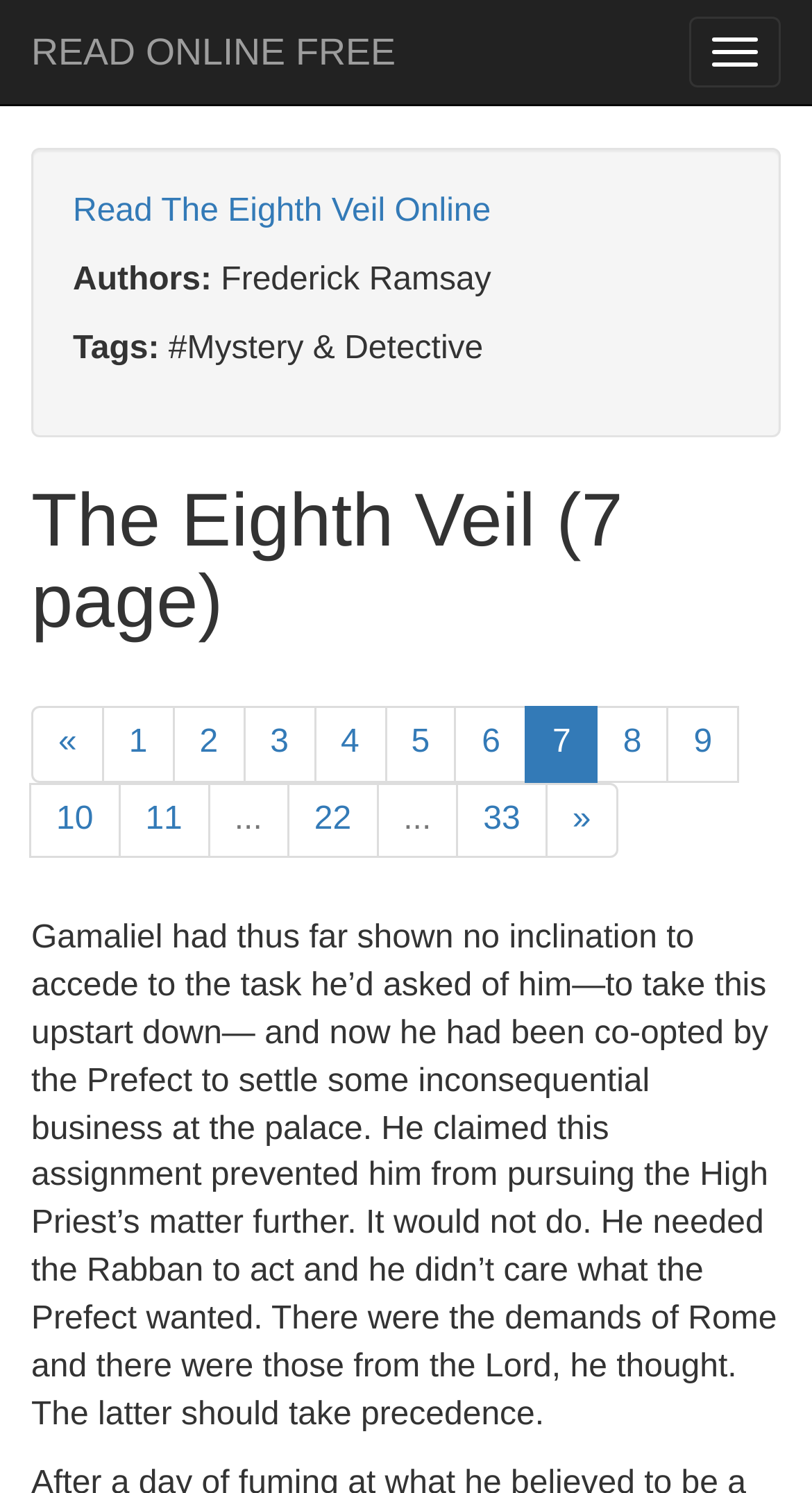Respond to the question below with a single word or phrase:
What is the context of the story?

A conversation about a task